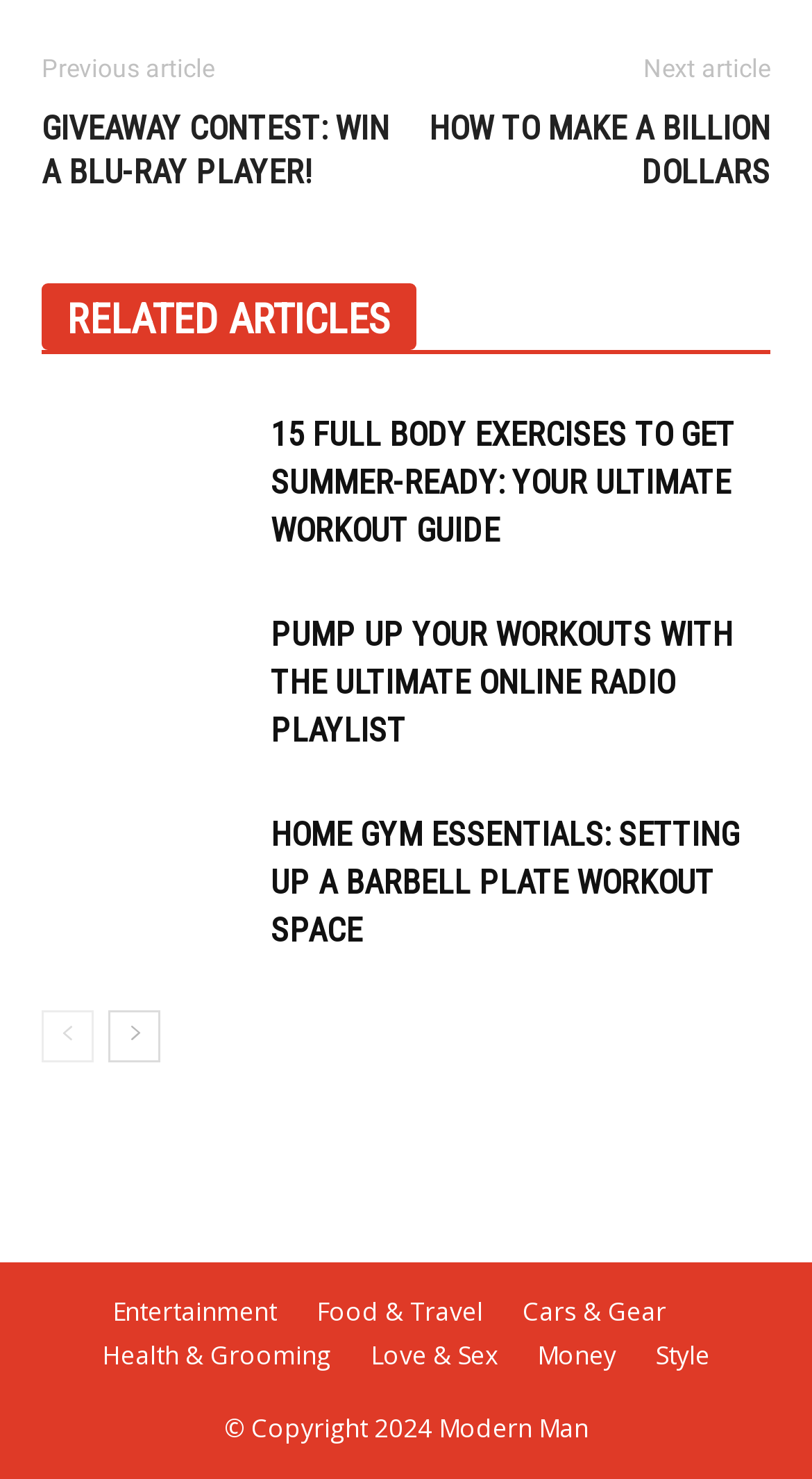Utilize the information from the image to answer the question in detail:
What is the copyright year of Modern Man?

I found the copyright information at the bottom of the page, which states '© Copyright 2024 Modern Man'.